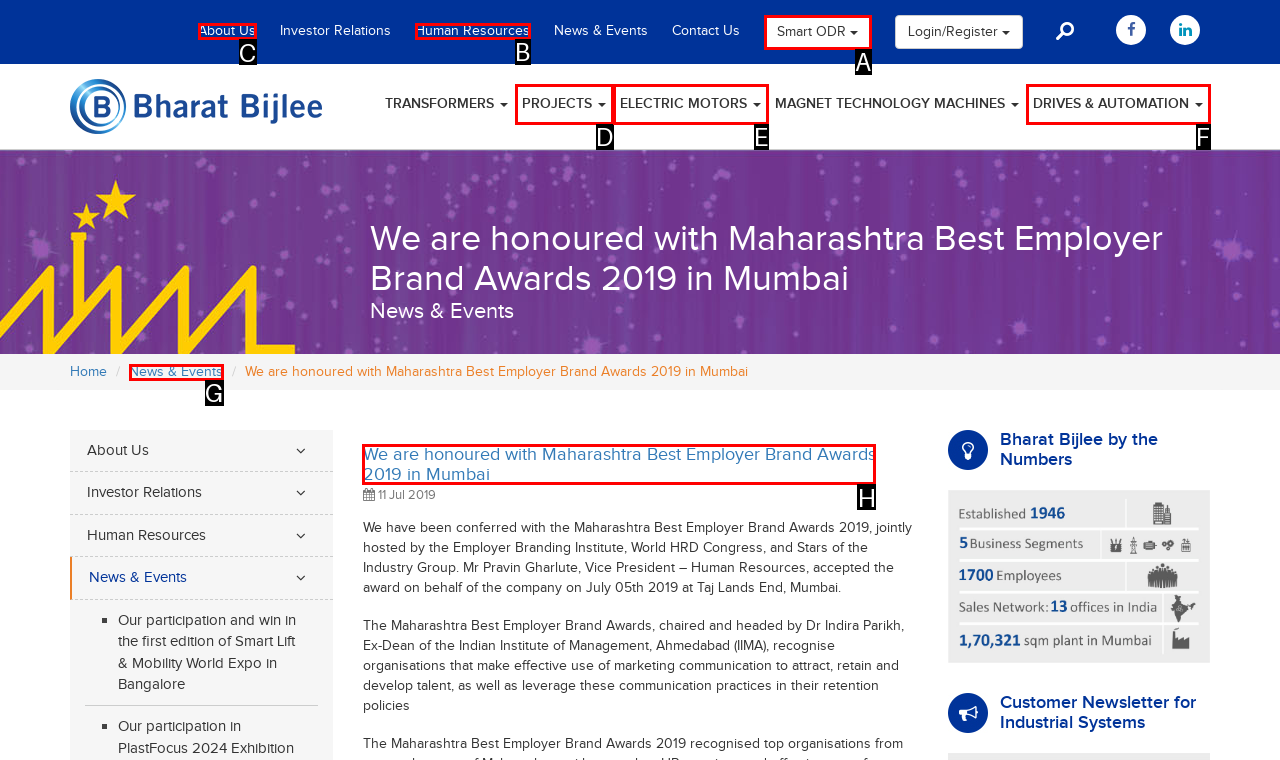Indicate the HTML element that should be clicked to perform the task: Click on About Us Reply with the letter corresponding to the chosen option.

C